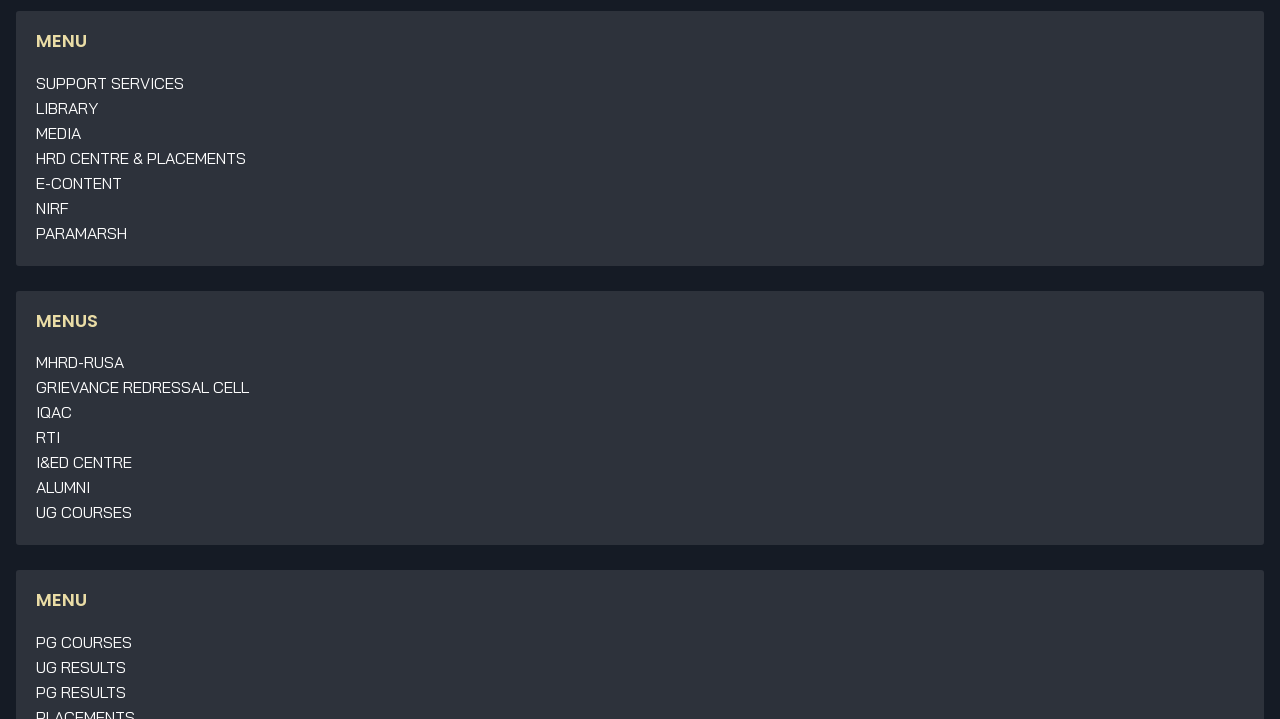What is the link above 'UG COURSES'?
Using the image, elaborate on the answer with as much detail as possible.

The link above 'UG COURSES' is 'I&ED CENTRE' because the bounding box coordinates of 'I&ED CENTRE' [0.028, 0.629, 0.103, 0.657] indicate its position above the 'UG COURSES' link [0.028, 0.699, 0.103, 0.726].